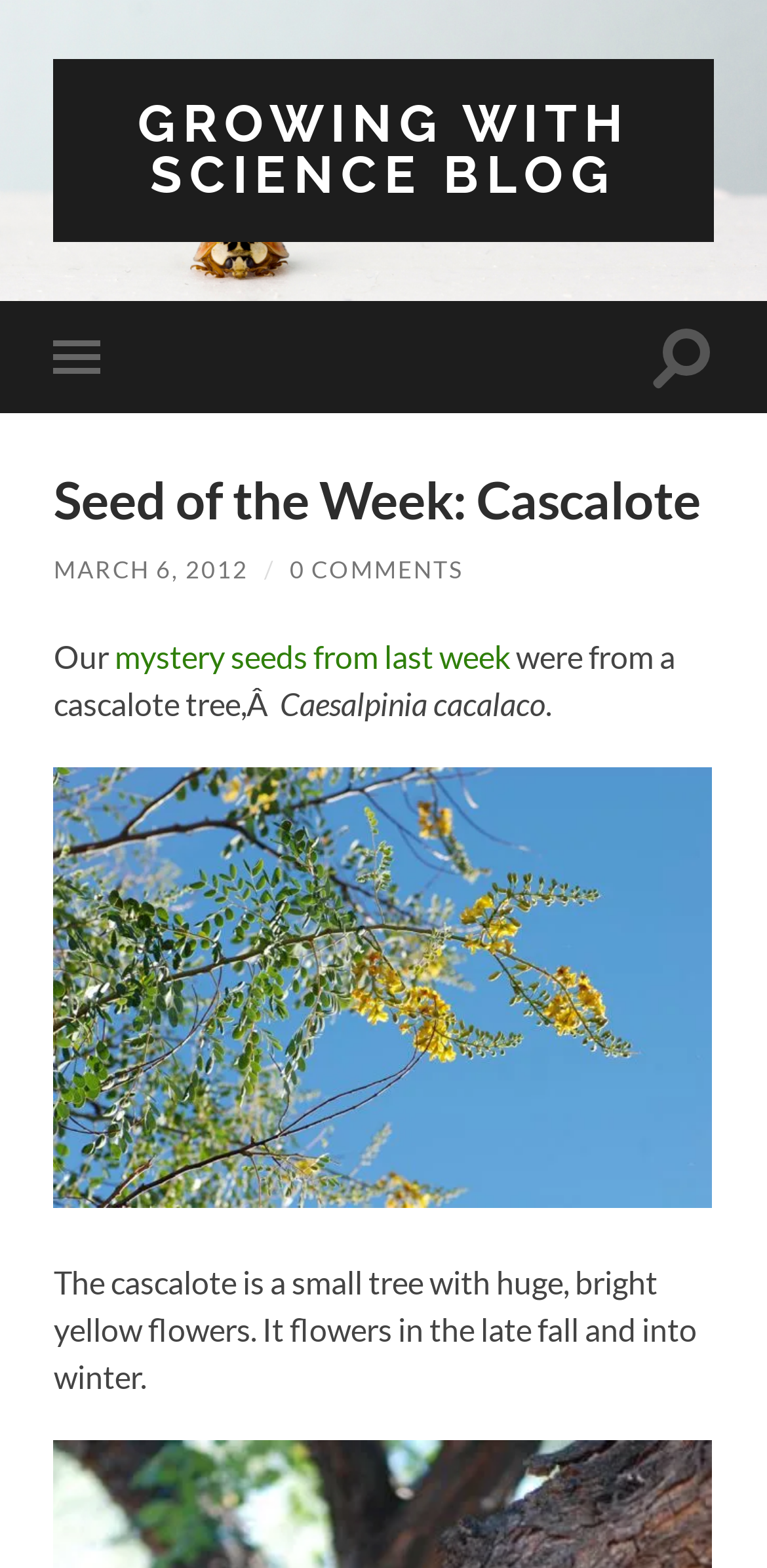What is the name of the tree?
Based on the image, respond with a single word or phrase.

Cascalote